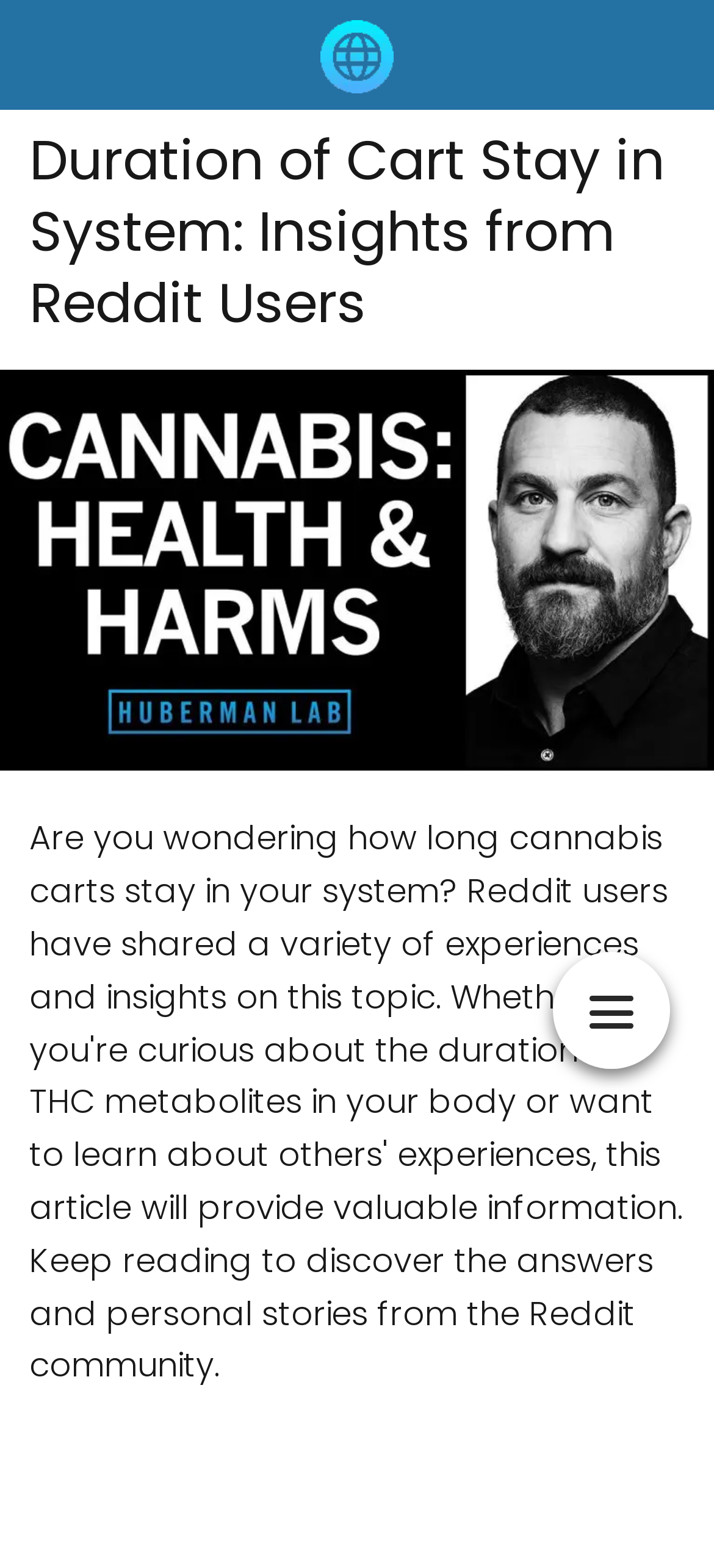Determine which piece of text is the heading of the webpage and provide it.

Duration of Cart Stay in System: Insights from Reddit Users